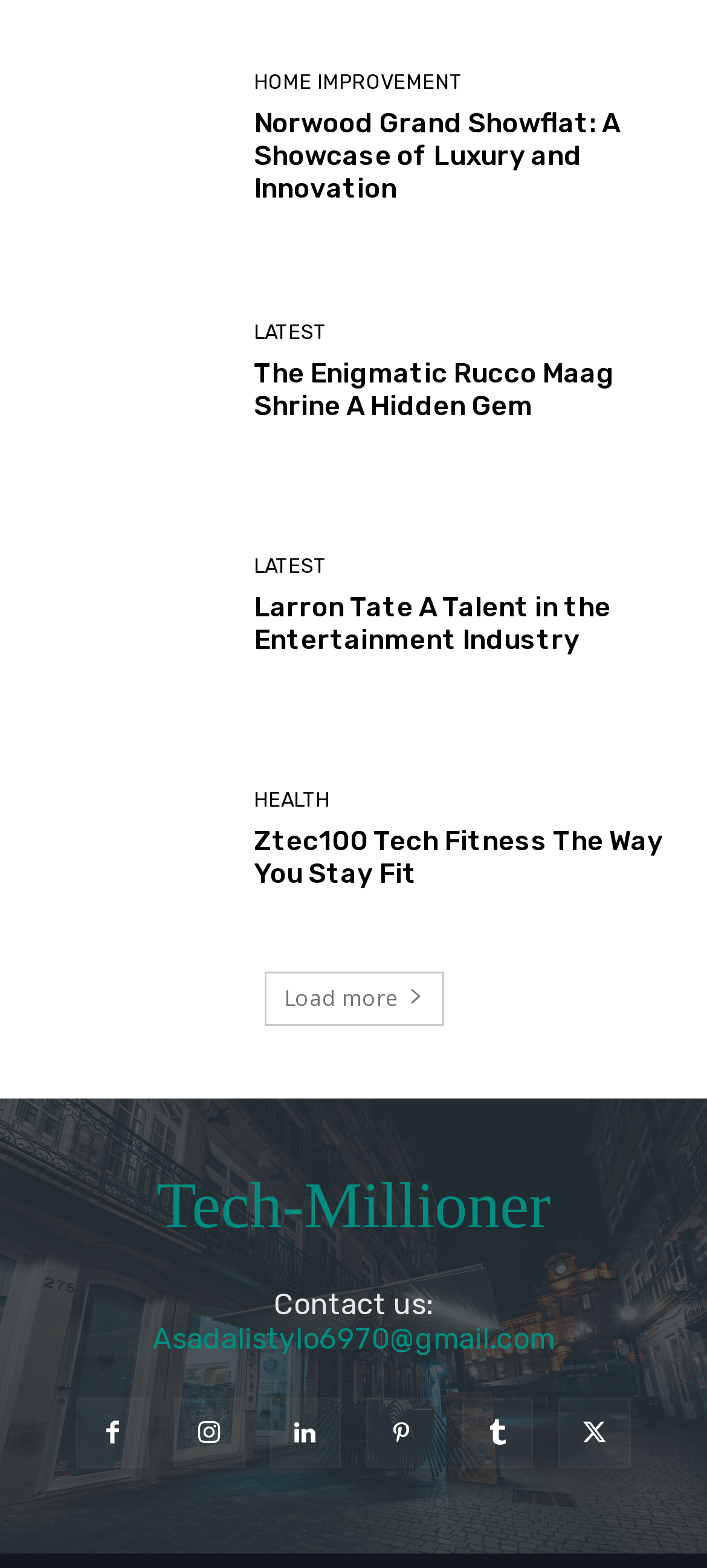Please identify the coordinates of the bounding box that should be clicked to fulfill this instruction: "Load more articles".

[0.373, 0.619, 0.627, 0.654]